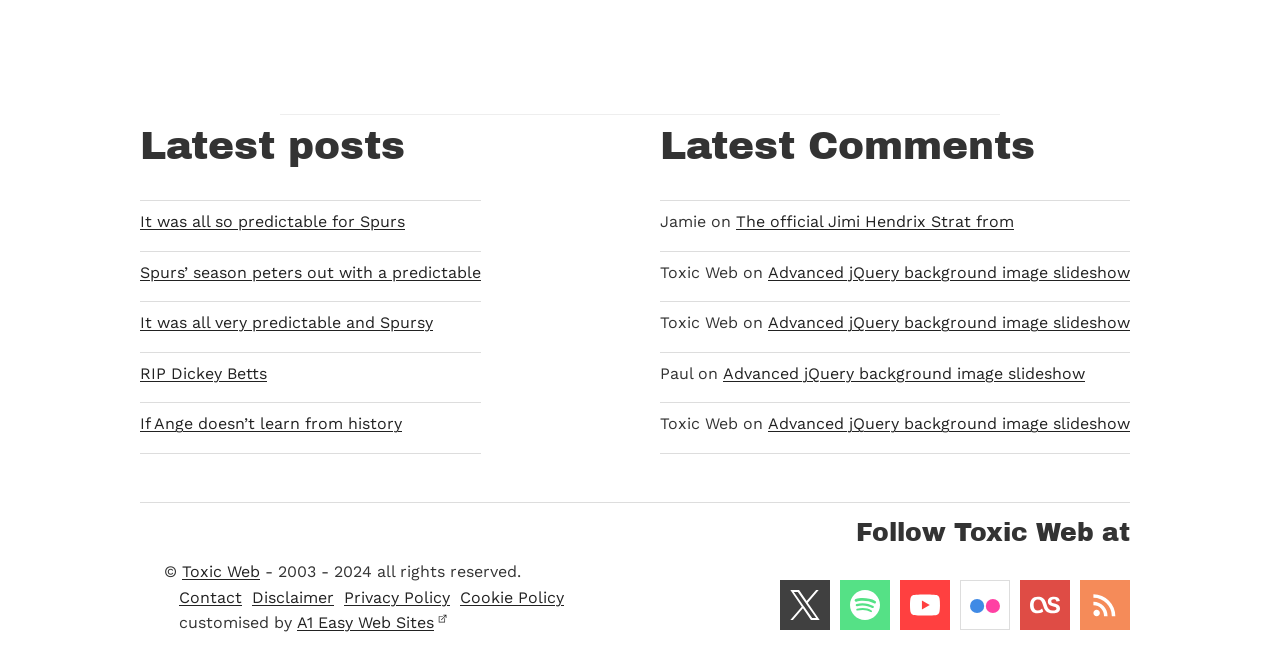What social media platforms can you follow Toxic Web on?
Please provide a single word or phrase as the answer based on the screenshot.

RSS feed, last.fm, flickr, Youtube, Spotify, X / Twitter